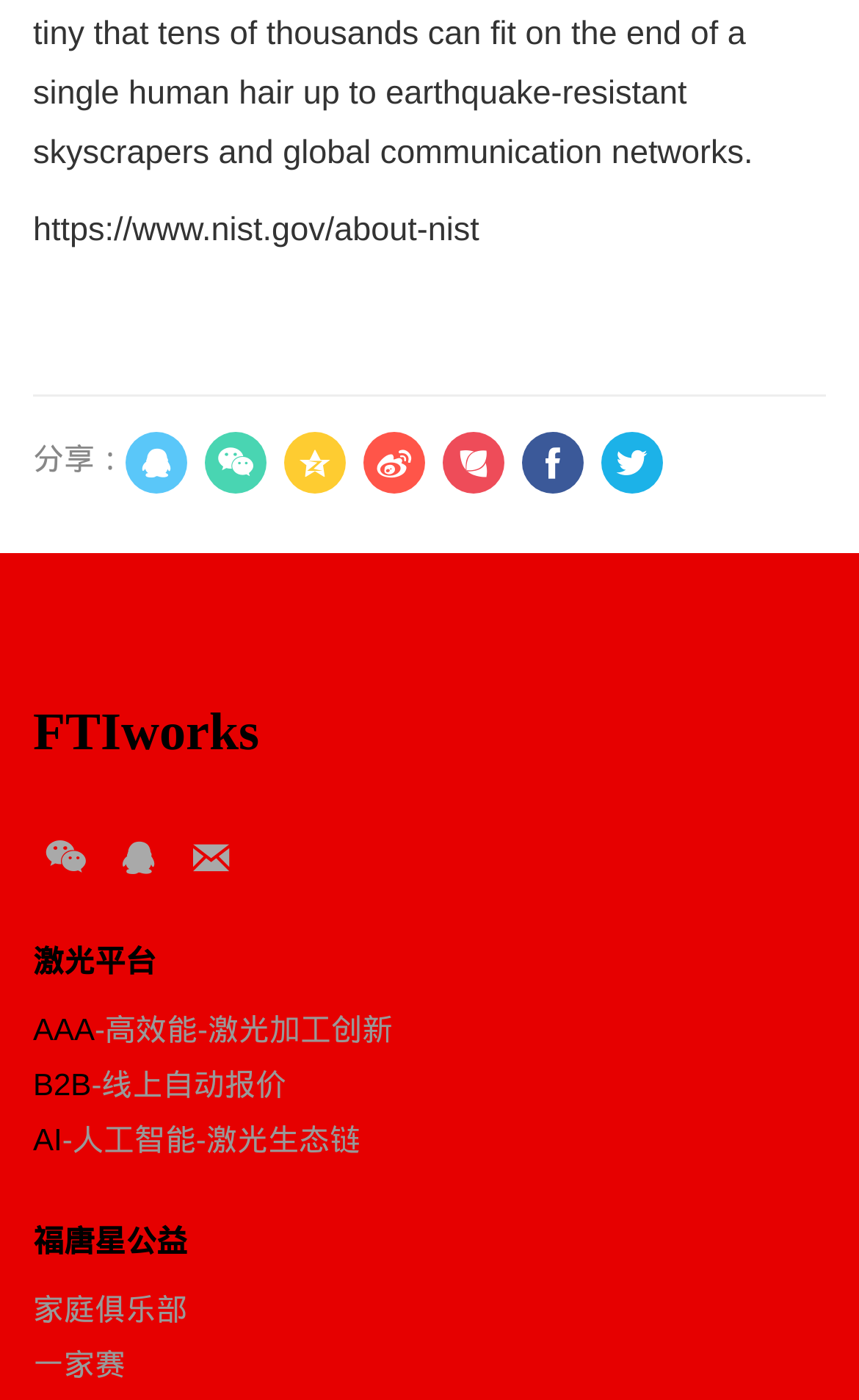Answer succinctly with a single word or phrase:
What is the theme of the '激光' link?

高效能